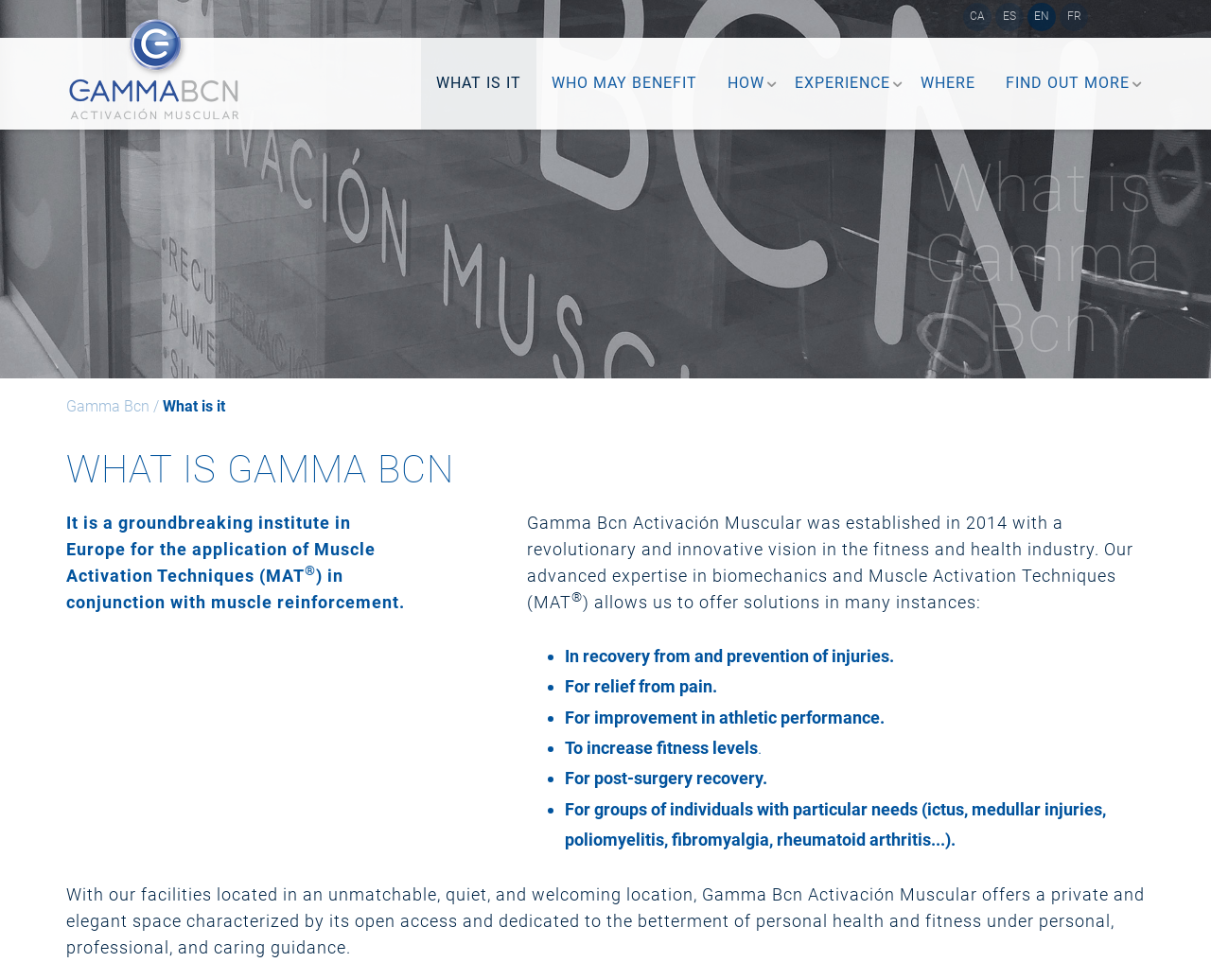When was Gamma Bcn established? Examine the screenshot and reply using just one word or a brief phrase.

2014